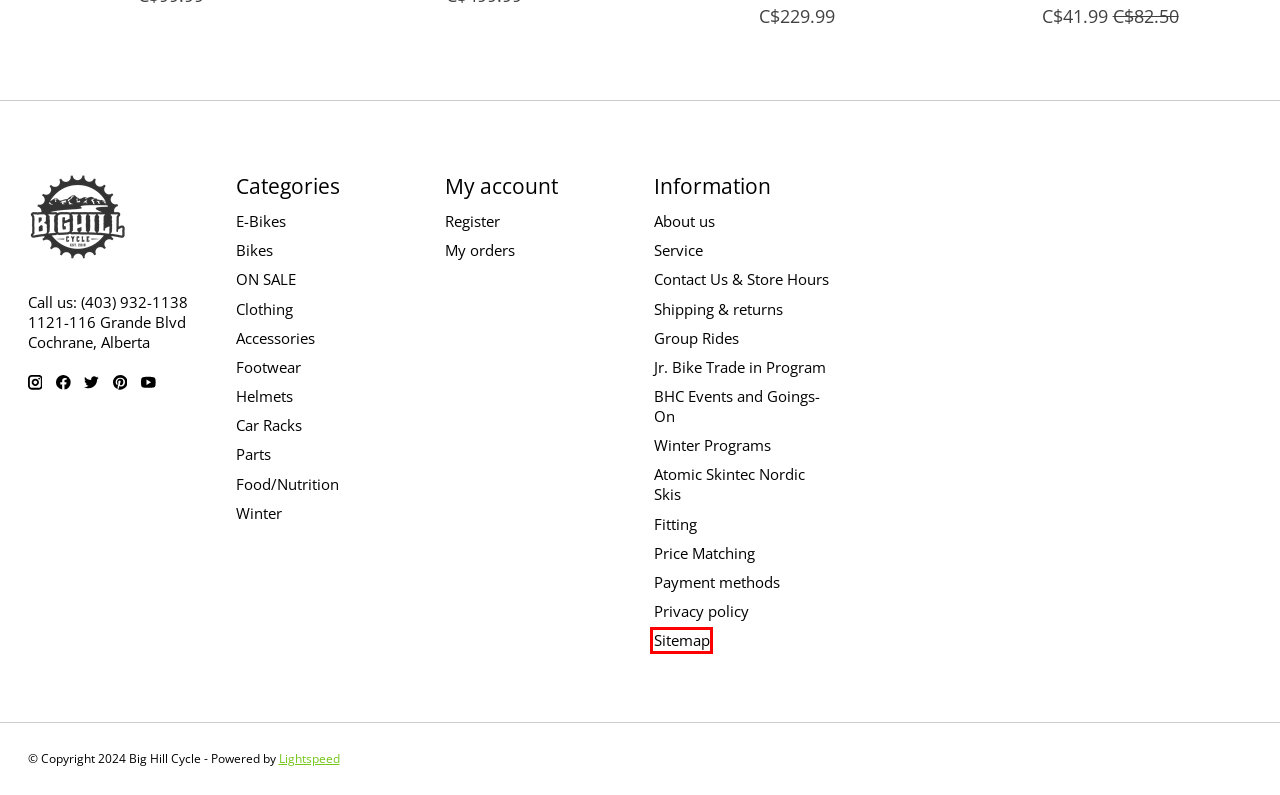You are provided with a screenshot of a webpage highlighting a UI element with a red bounding box. Choose the most suitable webpage description that matches the new page after clicking the element in the bounding box. Here are the candidates:
A. Jr. Bike Trade in Program - Big Hill Cycle
B. Atomic Skintec Nordic Skis  - Big Hill Cycle
C. Sitemap - Big Hill Cycle
D. Group Rides - Big Hill Cycle
E. BHC Events and Goings-On - Big Hill Cycle
F. Service - Big Hill Cycle
G. winter programs - Big Hill Cycle
H. About us - Big Hill Cycle

C